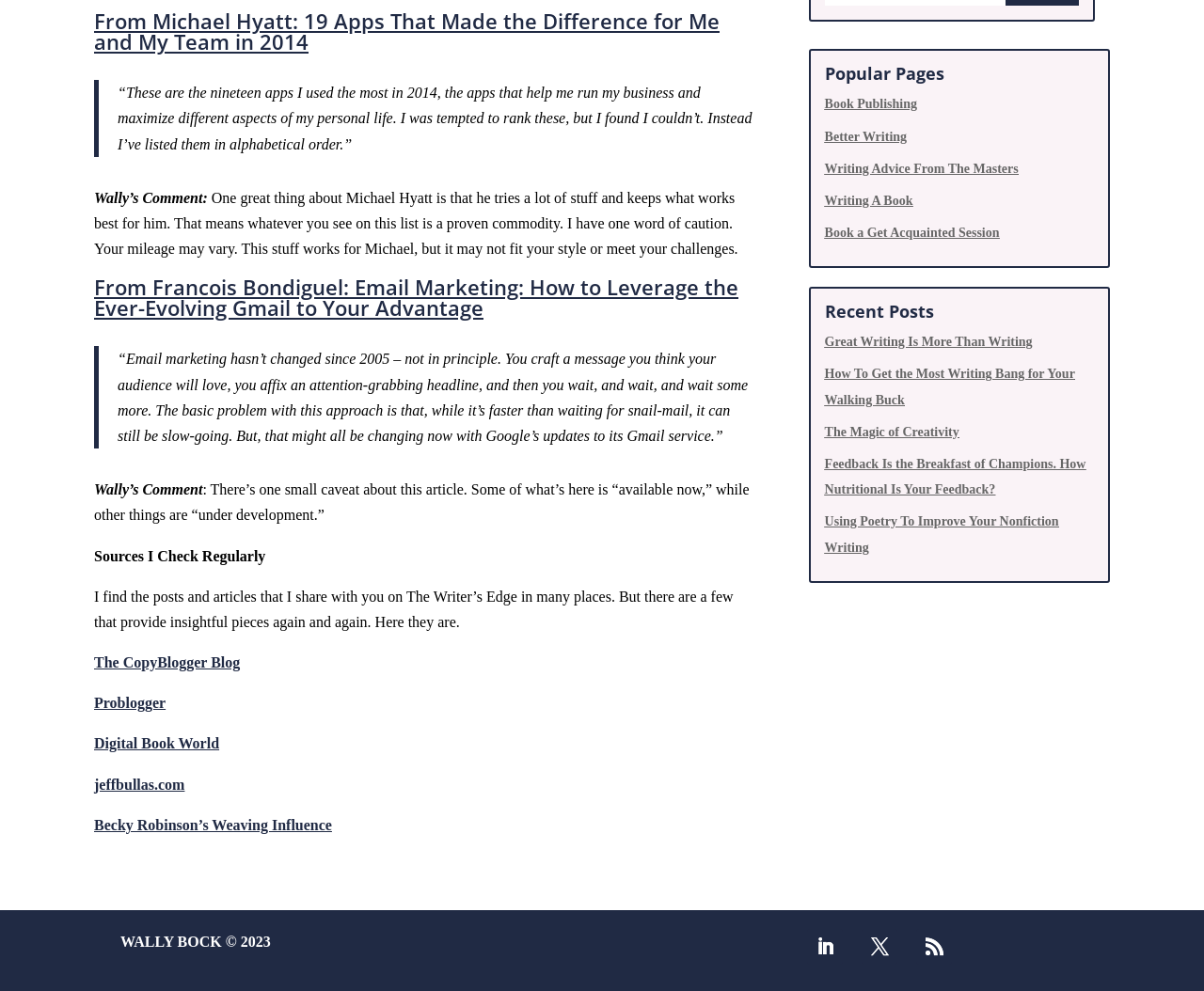Identify the bounding box for the element characterized by the following description: "Better Writing".

[0.685, 0.13, 0.753, 0.145]